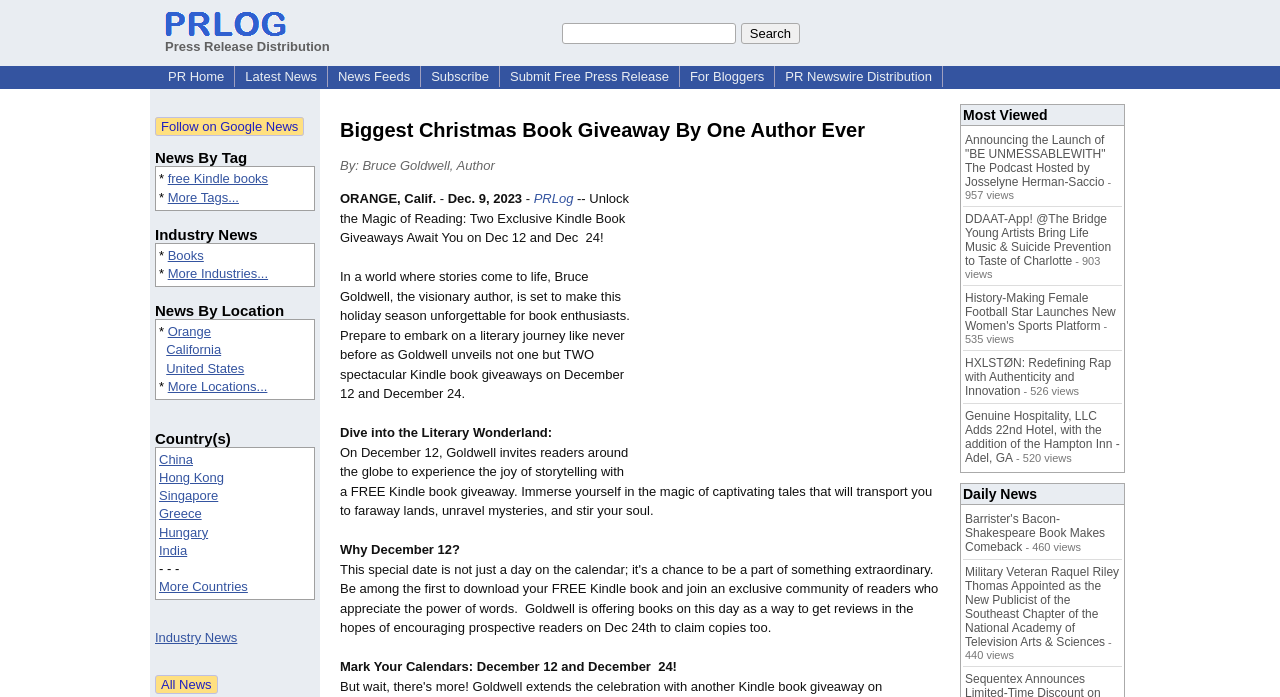What is the date of the first Kindle book giveaway?
Refer to the image and offer an in-depth and detailed answer to the question.

I found the date of the first Kindle book giveaway by reading the text content of the webpage, specifically the sentence 'On December 12, Goldwell invites readers around the globe to experience the joy of storytelling with a FREE Kindle book giveaway.'